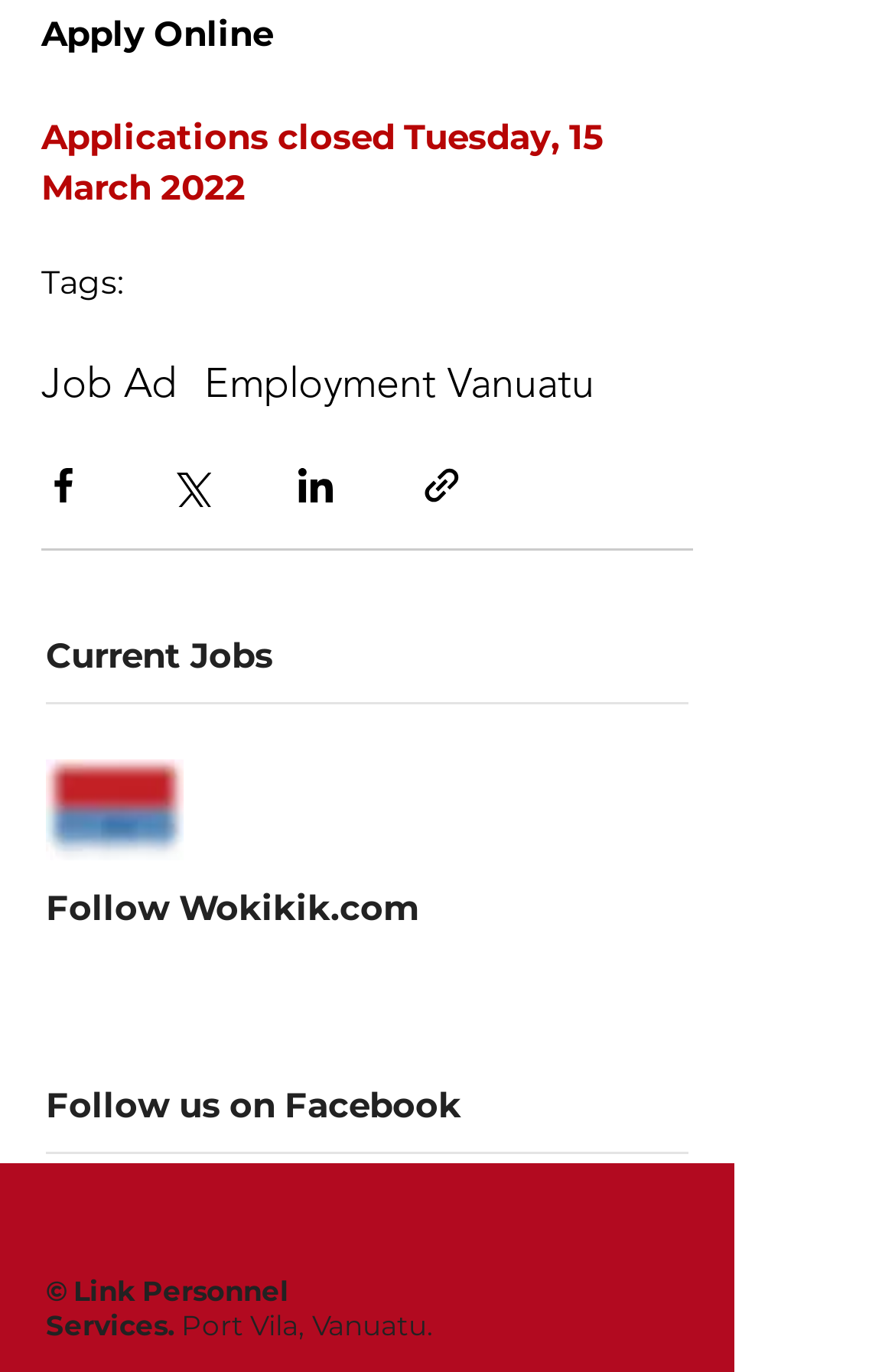Analyze the image and deliver a detailed answer to the question: What is the current section of the webpage?

The current section of the webpage can be found in the heading element 'Current Jobs' which is located at the top of the webpage.